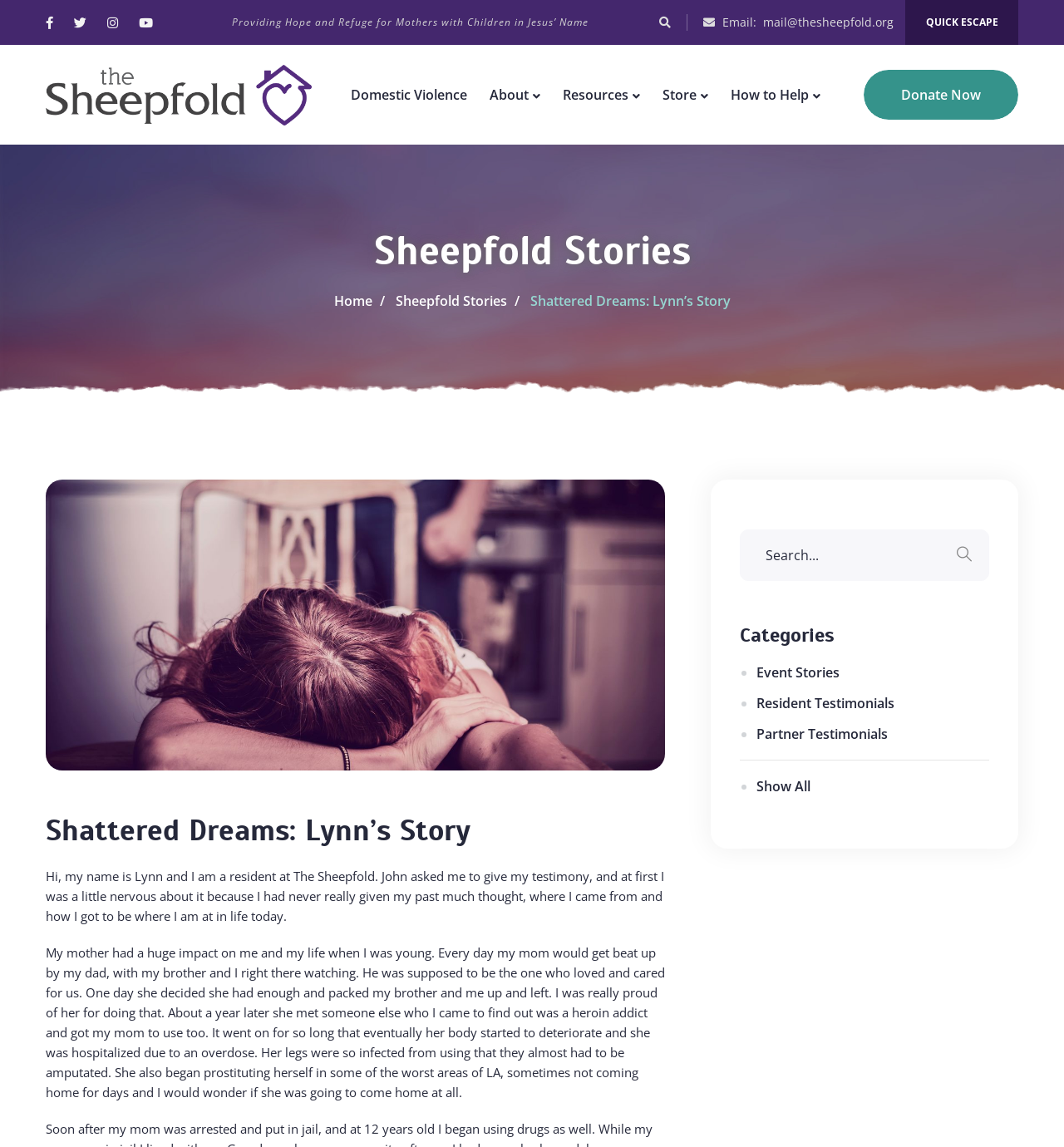What is the theme of the links in the middle section of the webpage?
Please provide a detailed and thorough answer to the question.

I found the answer by examining the links in the middle section of the webpage. The links 'Domestic Violence', 'About', 'Resources', 'Store', and 'How to Help' suggest that this section is related to providing resources and help to users, possibly those affected by domestic violence or other issues.